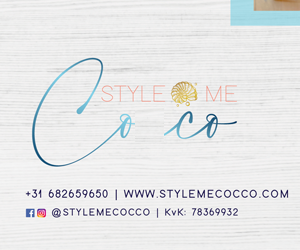Provide an extensive narrative of what is shown in the image.

The image features a promotional graphic for "Style Me Co," a fashion or personal styling service. The design showcases the brand's name elegantly scripted in a mix of blue and coral colors, with a decorative sun icon adding a stylish touch. Below the logo, essential contact information is provided, including a phone number, website URL (www.stylemecocco.com), and social media handles. The layout is clean and modern, set against a light wooden background that enhances its aesthetic appeal, making it visually inviting for potential clients interested in styling services.